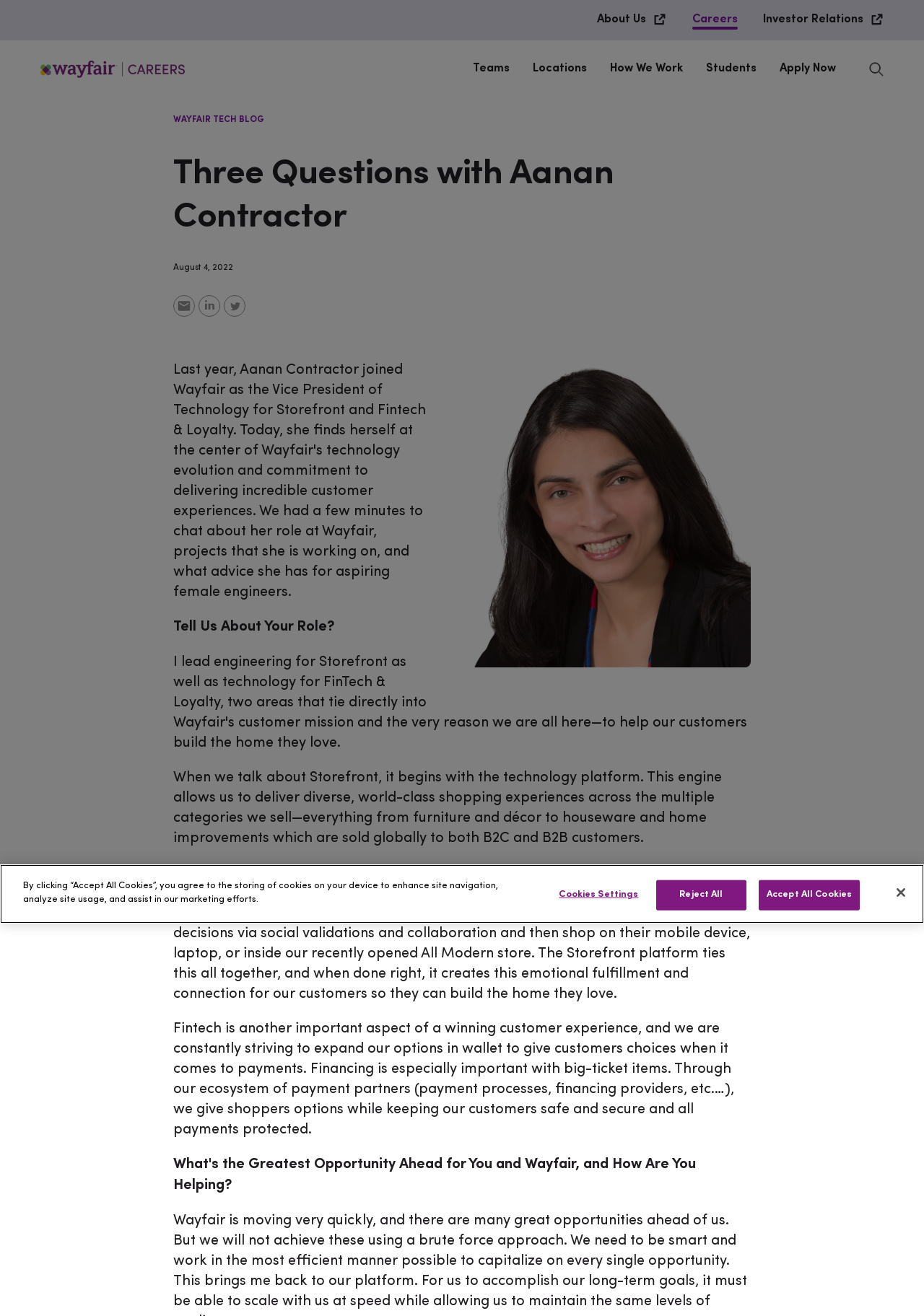Determine the bounding box coordinates of the region I should click to achieve the following instruction: "Search Aboutwayfair.com". Ensure the bounding box coordinates are four float numbers between 0 and 1, i.e., [left, top, right, bottom].

[0.941, 0.042, 0.956, 0.064]